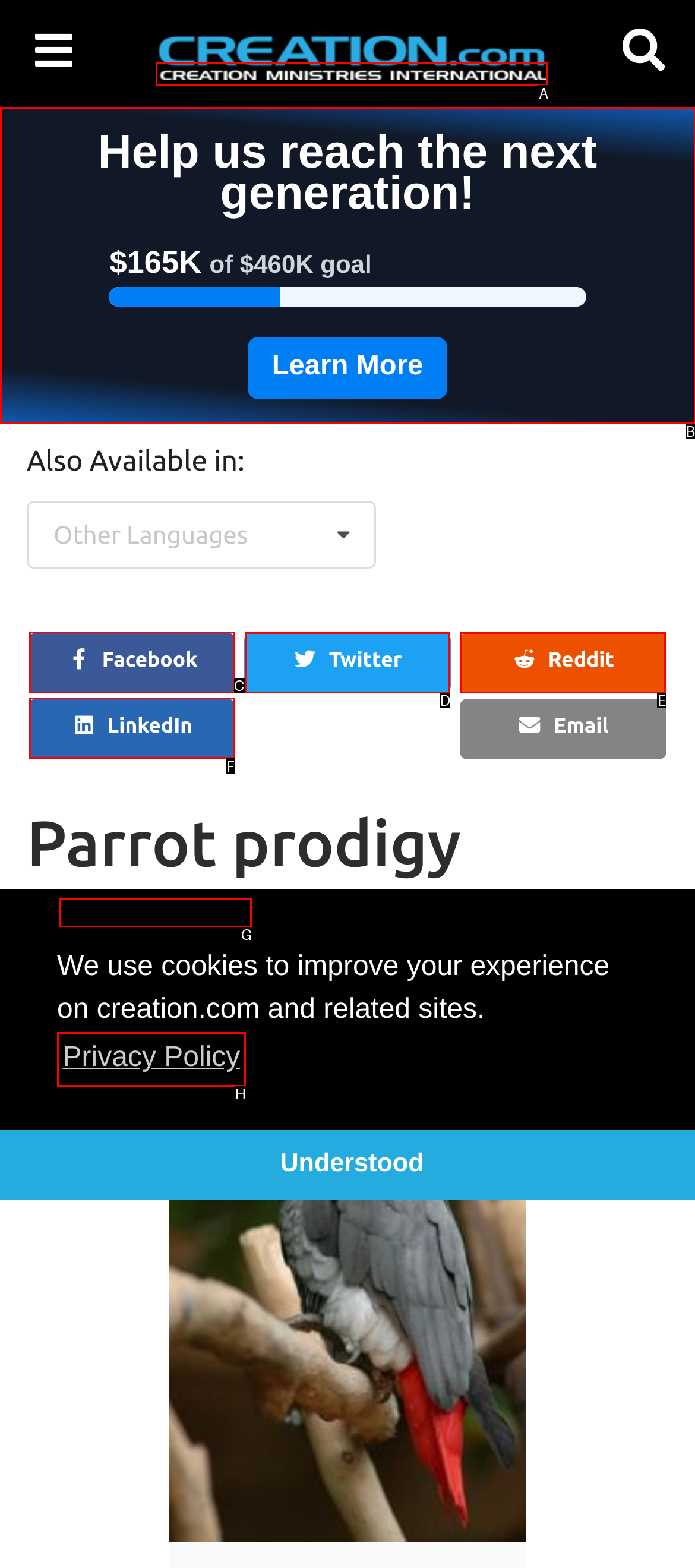Specify the letter of the UI element that should be clicked to achieve the following: Share on Facebook
Provide the corresponding letter from the choices given.

C